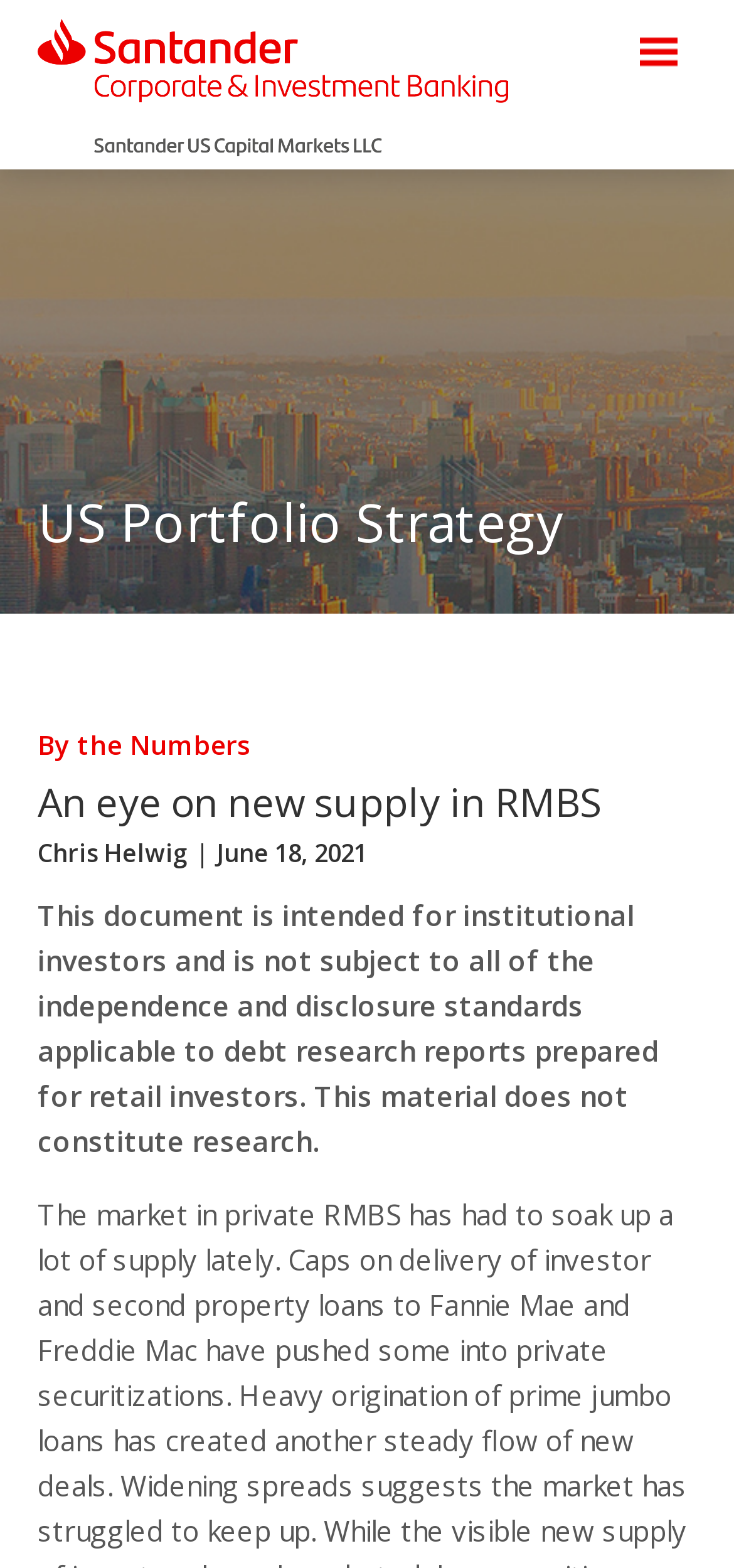What is the title of the first article?
Refer to the screenshot and respond with a concise word or phrase.

By the Numbers